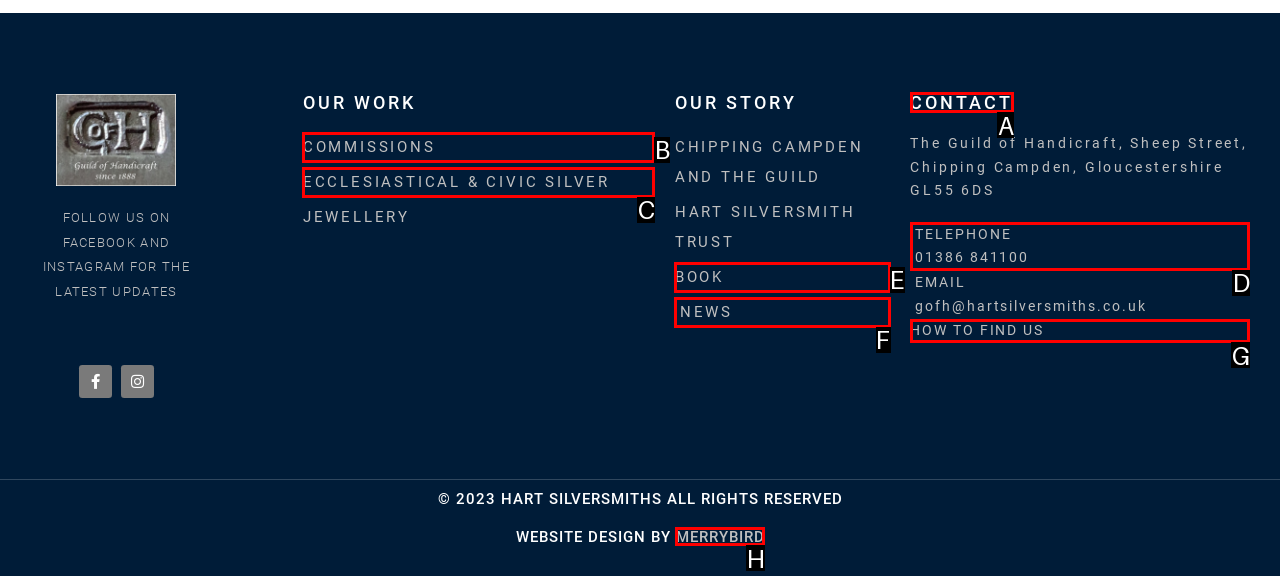Given the task: Contact us, indicate which boxed UI element should be clicked. Provide your answer using the letter associated with the correct choice.

A